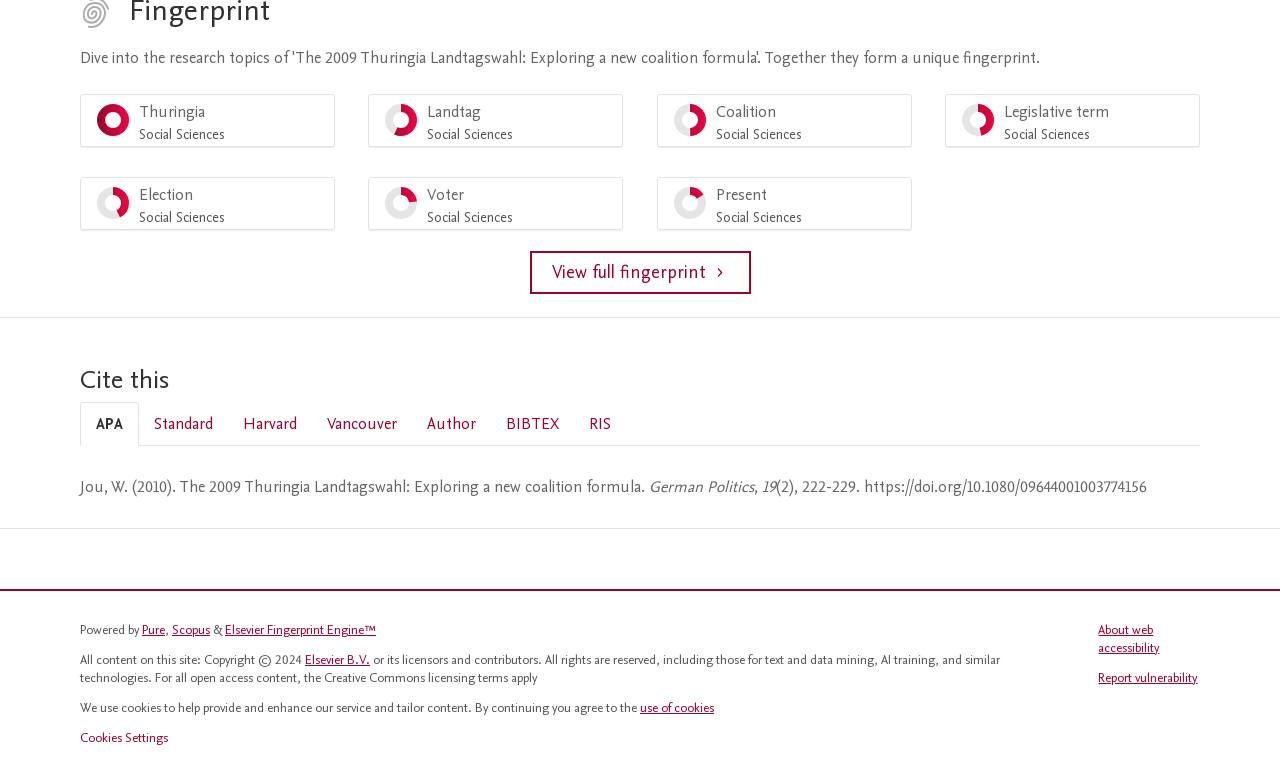Please find the bounding box coordinates for the clickable element needed to perform this instruction: "Cite this in APA style".

[0.062, 0.53, 0.109, 0.588]